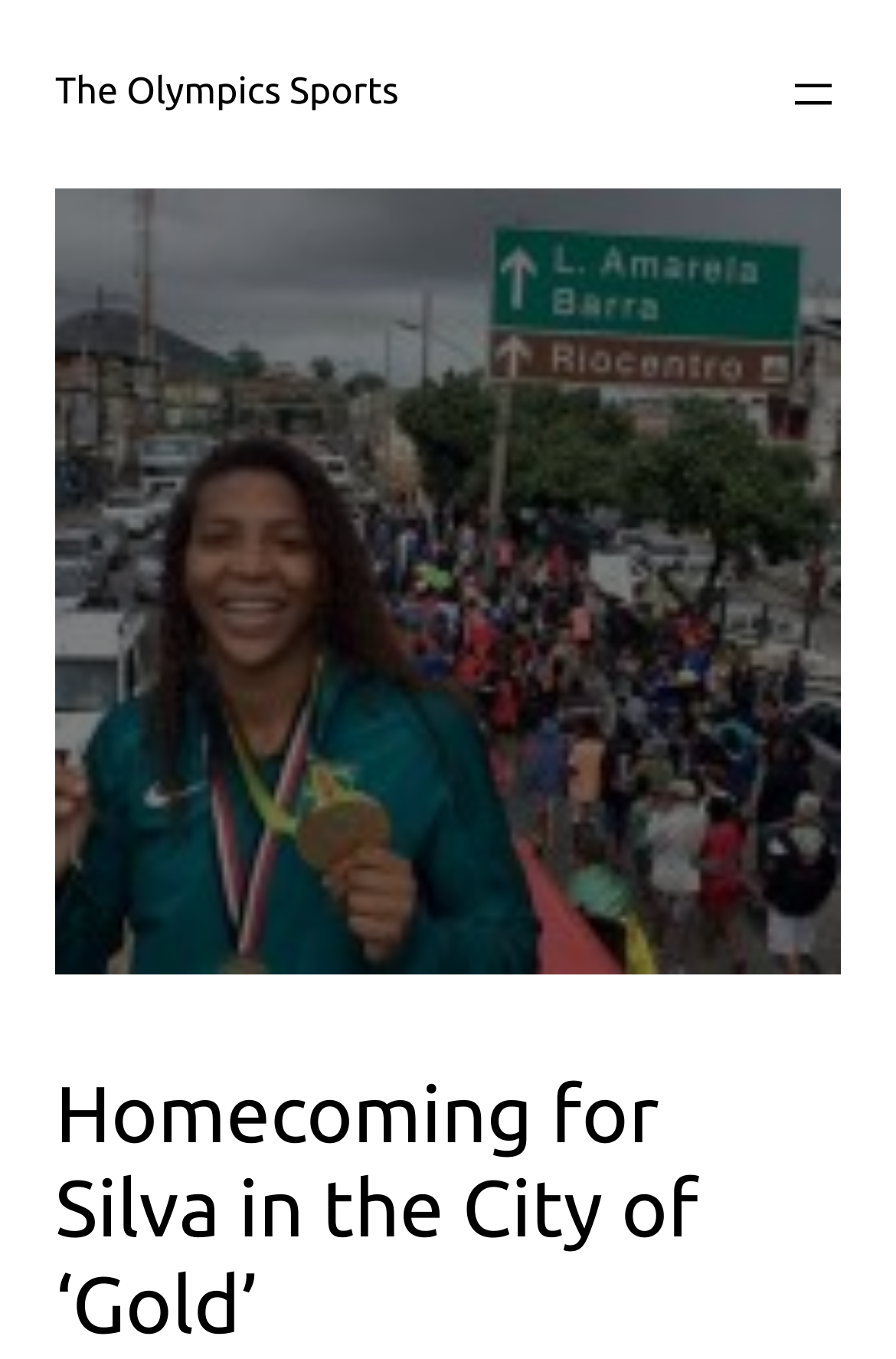Specify the bounding box coordinates (top-left x, top-left y, bottom-right x, bottom-right y) of the UI element in the screenshot that matches this description: aria-label="Open menu"

[0.877, 0.049, 0.938, 0.089]